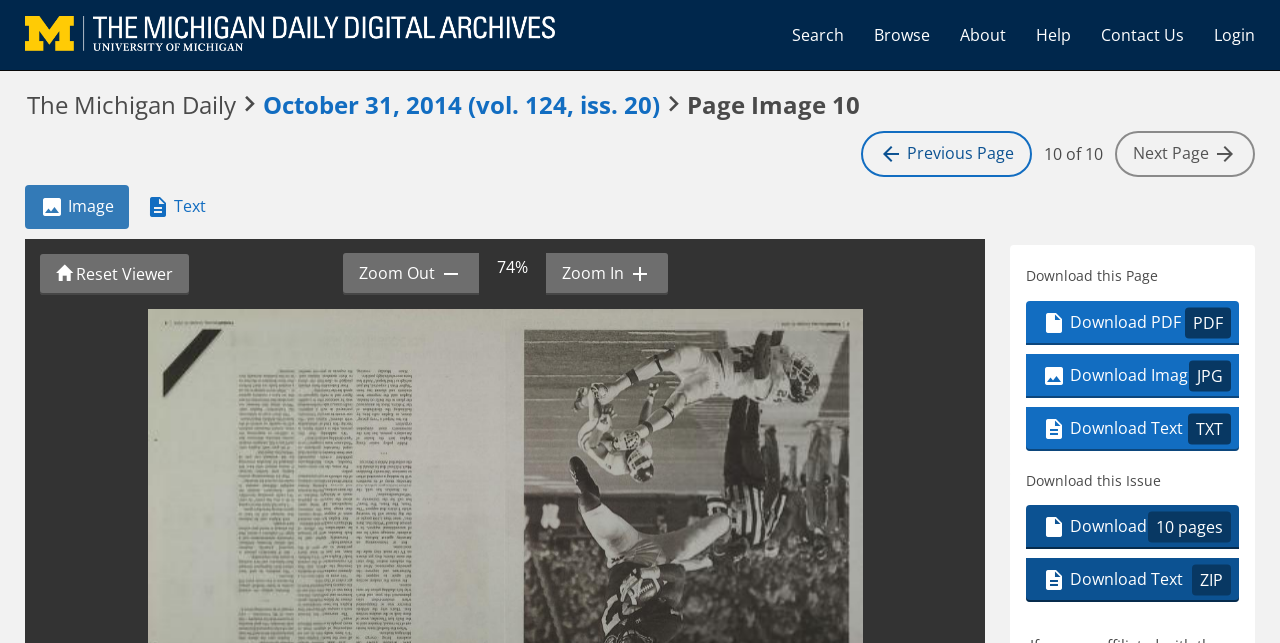Can you specify the bounding box coordinates for the region that should be clicked to fulfill this instruction: "Zoom in".

[0.426, 0.394, 0.521, 0.459]